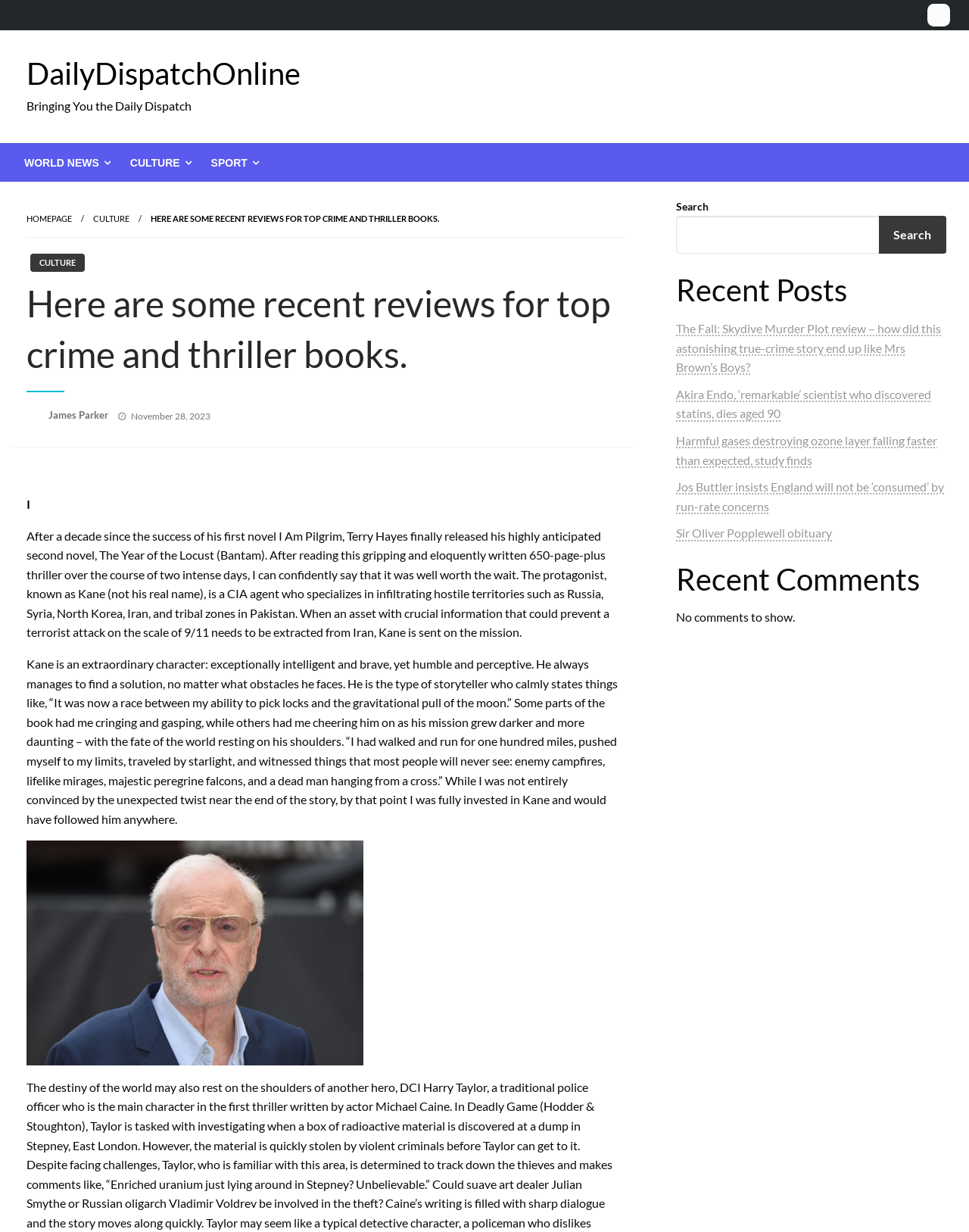Could you locate the bounding box coordinates for the section that should be clicked to accomplish this task: "Go to the 'Culture' page".

[0.096, 0.173, 0.134, 0.181]